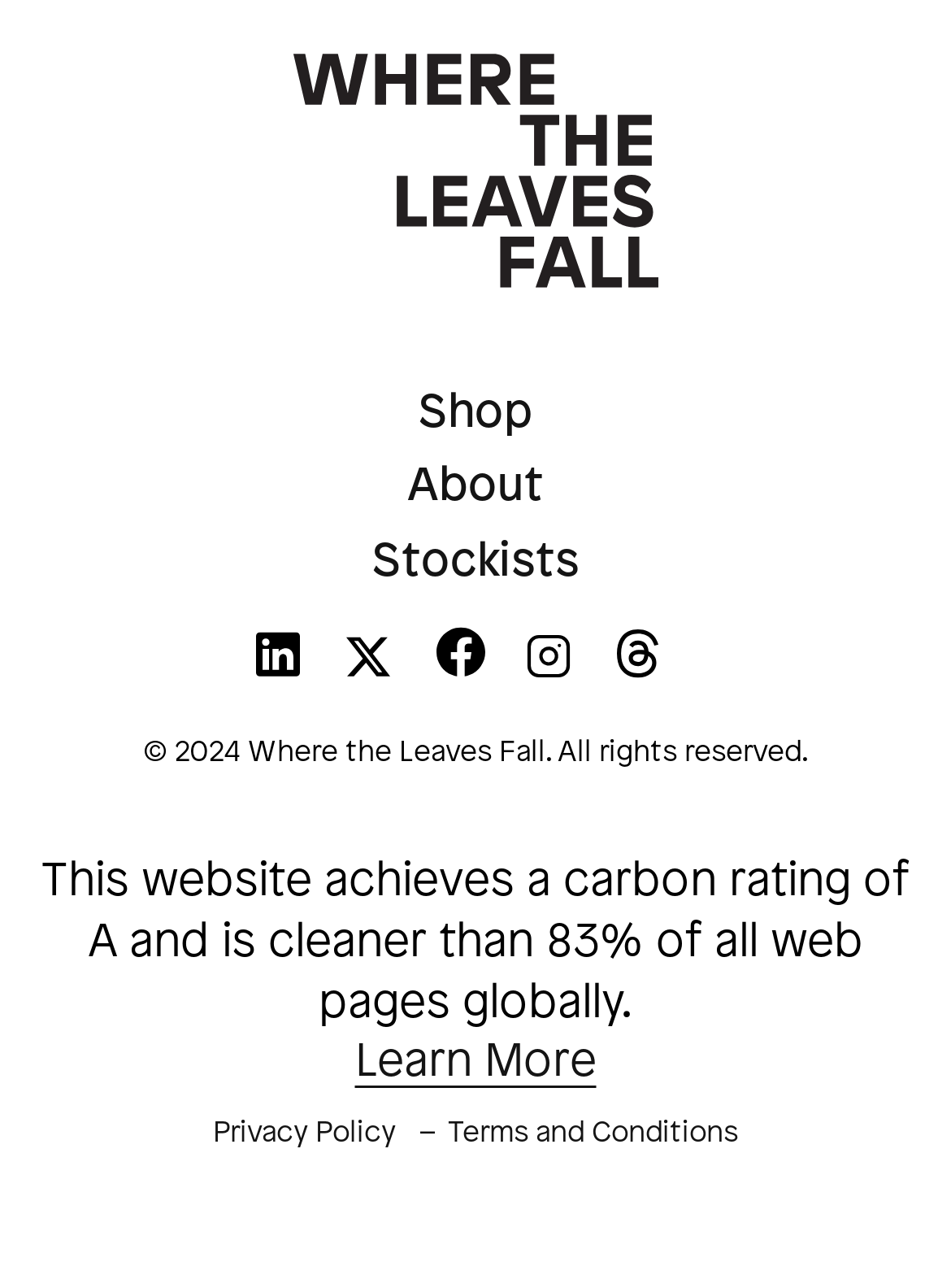Please answer the following question using a single word or phrase: 
What is the copyright year of this website?

2024